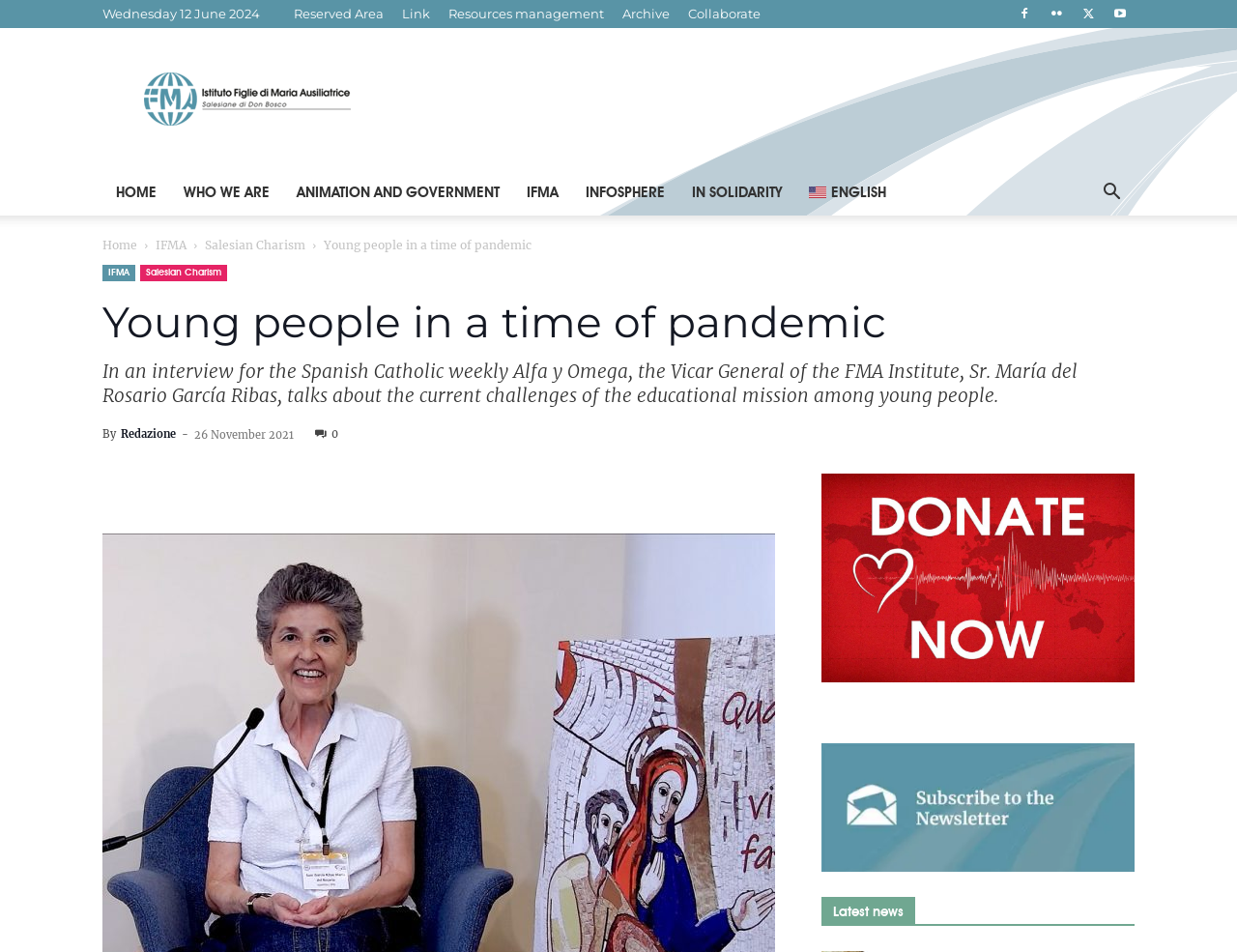Detail the various sections and features of the webpage.

This webpage appears to be a news article or blog post from the Istituto Figlie di Maria Ausiliatrice (IFMA) website. At the top of the page, there is a horizontal navigation menu with links to various sections of the website, including "HOME", "WHO WE ARE", "ANIMATION AND GOVERNMENT", and others. Below this menu, there is a search button and a series of social media links.

The main content of the page is a news article with the title "Young people in a time of pandemic". The article is divided into several sections, including an introduction, a main body, and a section for sharing the article on social media. The introduction is a brief summary of the article, which discusses the challenges of the educational mission among young people.

The main body of the article is a lengthy text that appears to be an interview with Sr. María del Rosario García Ribas, the Vicar General of the FMA Institute. The text is accompanied by a small image of the IFMA logo at the top of the page.

Below the main article, there are two tables that appear to be sidebars or widgets. The first table contains a link to an image, while the second table has a heading that reads "Latest news". There are no images on the page other than the IFMA logo and the image in the sidebar.

Overall, the page has a simple and clean design, with a focus on presenting the news article and providing easy navigation to other sections of the website.